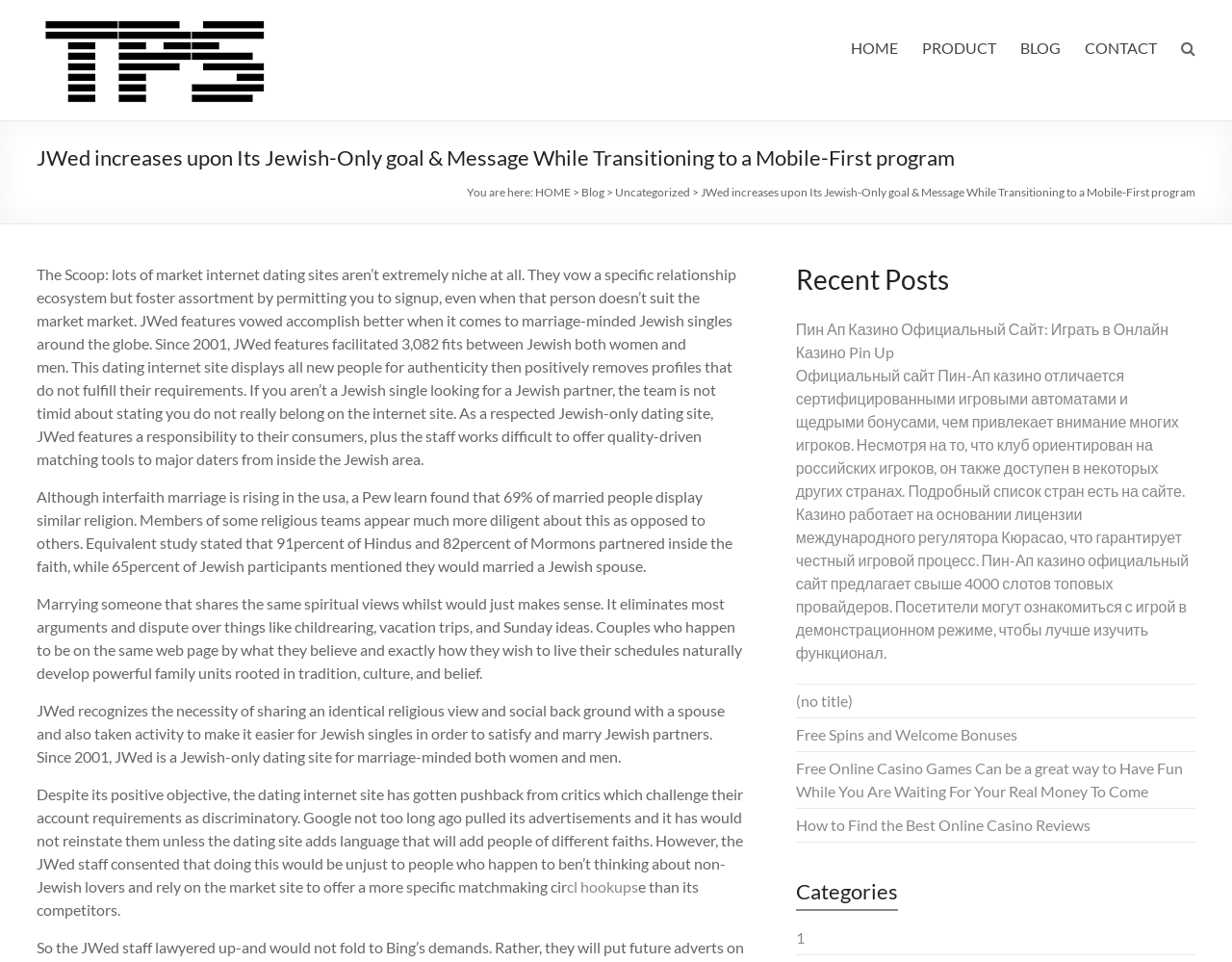Explain the webpage in detail.

The webpage is about JWed, a Jewish-only dating site, and its mission to provide a platform for marriage-minded Jewish singles to meet and marry within their faith. 

At the top of the page, there is a navigation menu with links to "HOME", "PRODUCT", "BLOG", and "CONTACT". Below the navigation menu, there is a heading that displays the title of the webpage, "JWed increases upon Its Jewish-Only goal & Message While Transitioning to a Mobile-First program". 

On the left side of the page, there is a section that displays the site's breadcrumbs, showing the current page's location within the site's hierarchy. 

The main content of the page is divided into several sections. The first section describes JWed's mission and its commitment to providing a platform for Jewish singles to find a Jewish partner. It explains that JWed has facilitated 3,082 matches between Jewish singles since 2001 and that the site removes profiles that do not meet its requirements. 

The next section discusses the importance of sharing the same religious views in a marriage, citing a Pew study that found 69% of married couples share the same religion. It explains that JWed recognizes the need for Jewish singles to find a partner who shares their religious views and has taken action to make it easier for them to meet and marry within their faith. 

The following section discusses the criticism JWed has faced from critics who challenge its account requirements as discriminatory. It mentions that Google pulled its advertisements and has refused to reinstate them unless the site adds language that would allow people of different faiths to join. 

Below these sections, there is a complementary section that displays a list of recent posts, including links to articles about online casinos and casino games. The section is headed by a title "Recent Posts". 

At the bottom of the page, there is a section that displays categories, with a link to a page that lists all categories.